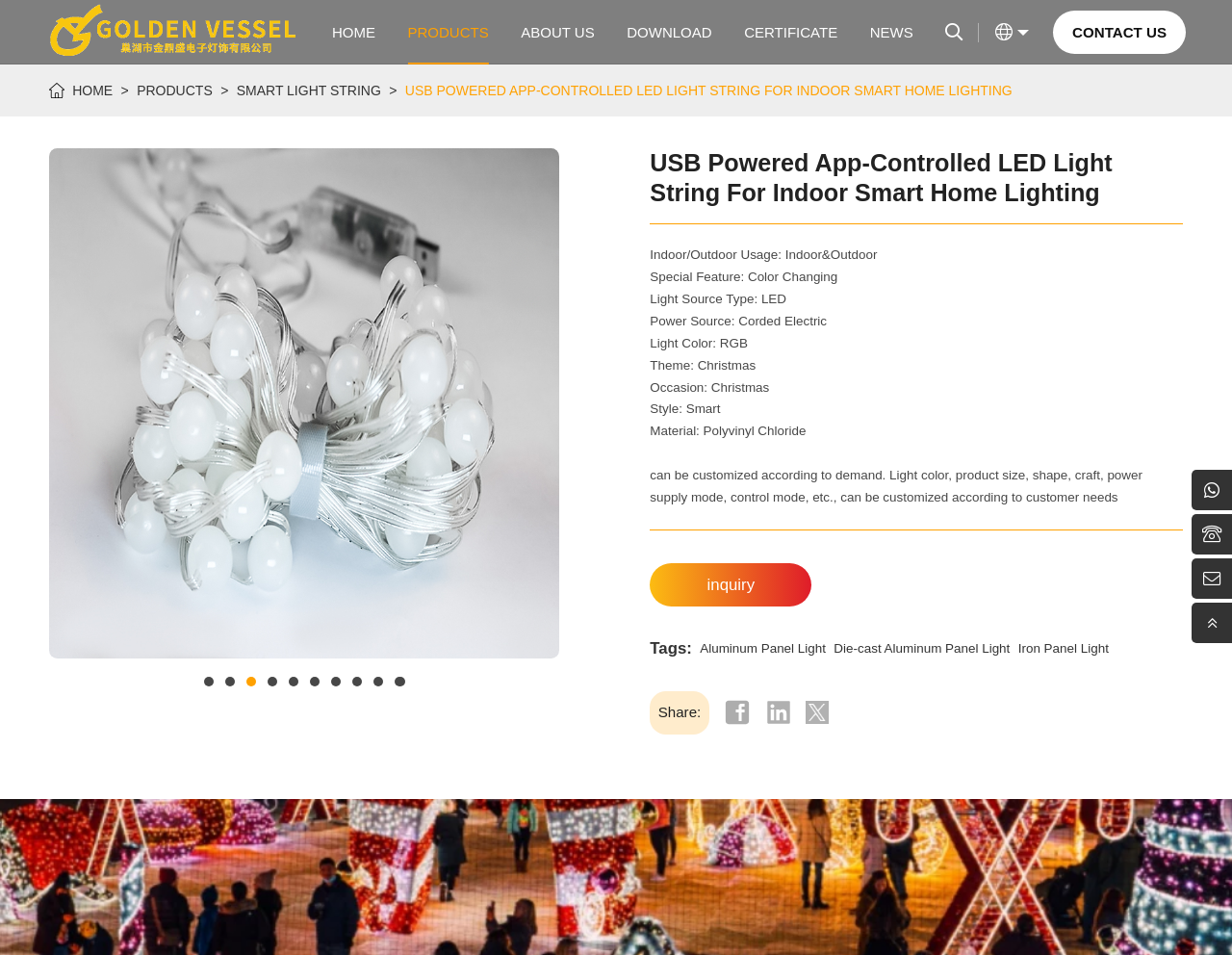Give a concise answer of one word or phrase to the question: 
What is the theme of the product?

Christmas